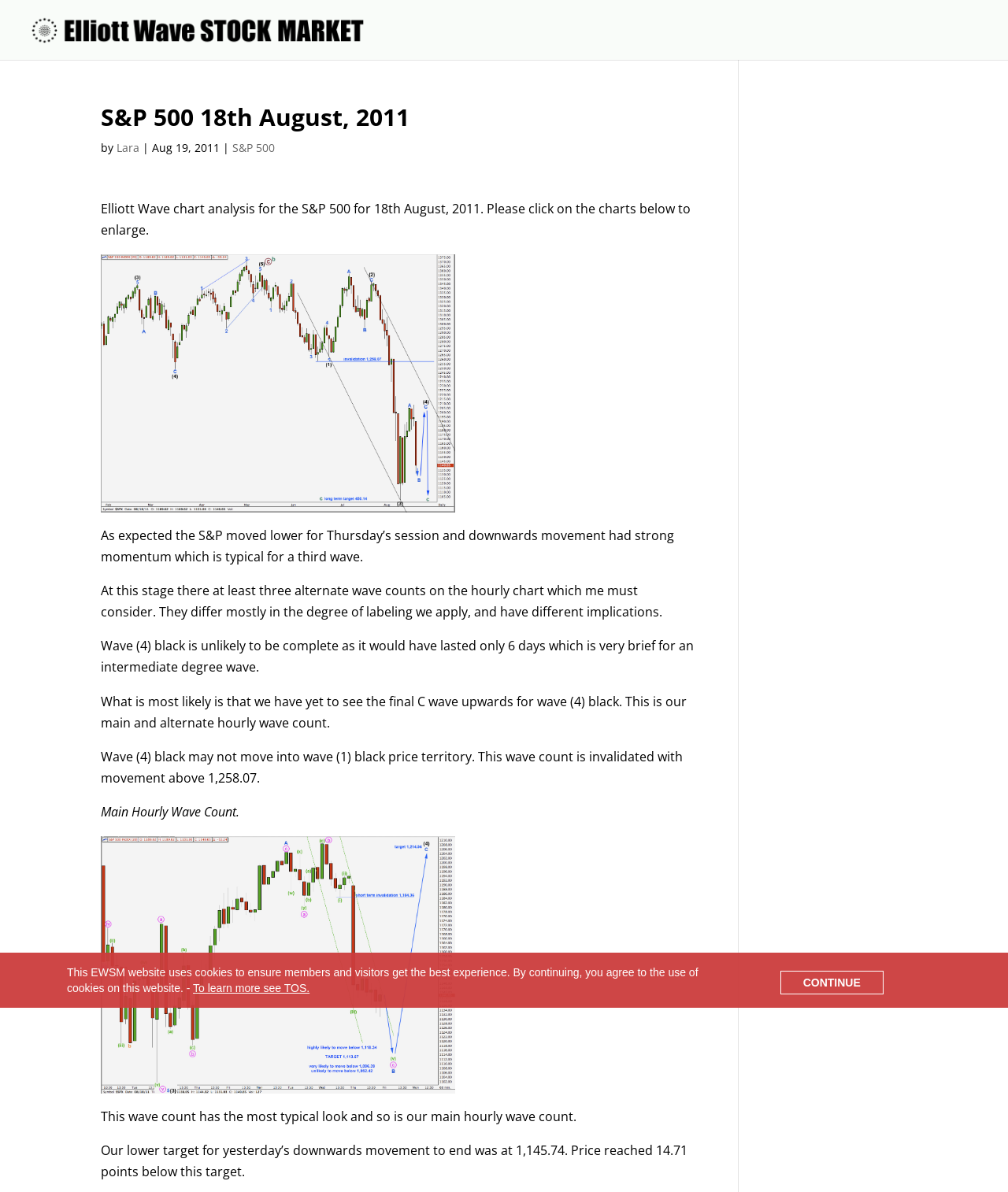What is the target price for the downwards movement to end?
Use the image to answer the question with a single word or phrase.

1,145.74